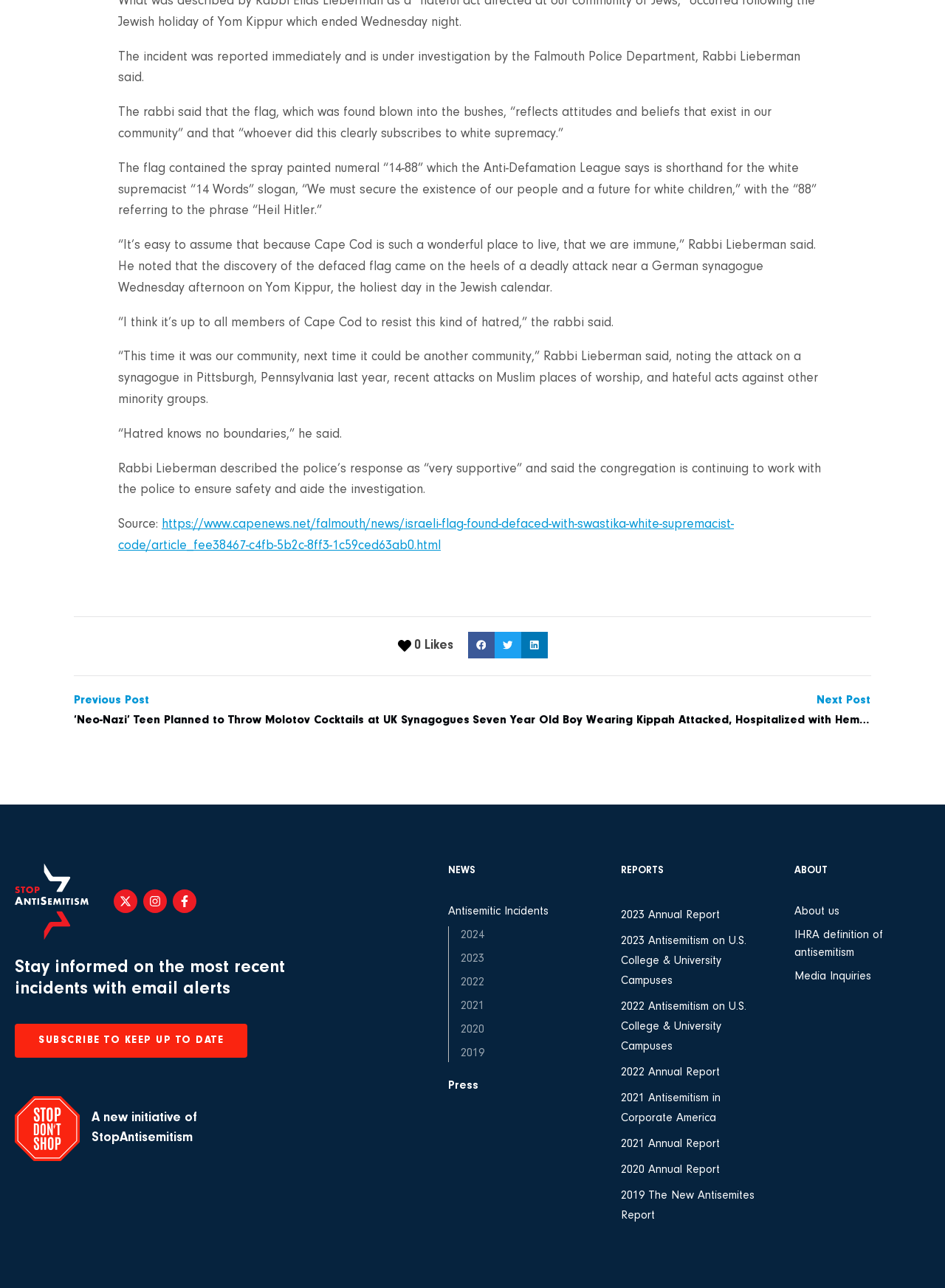Can you provide the bounding box coordinates for the element that should be clicked to implement the instruction: "Go to the 'Business' section"?

None